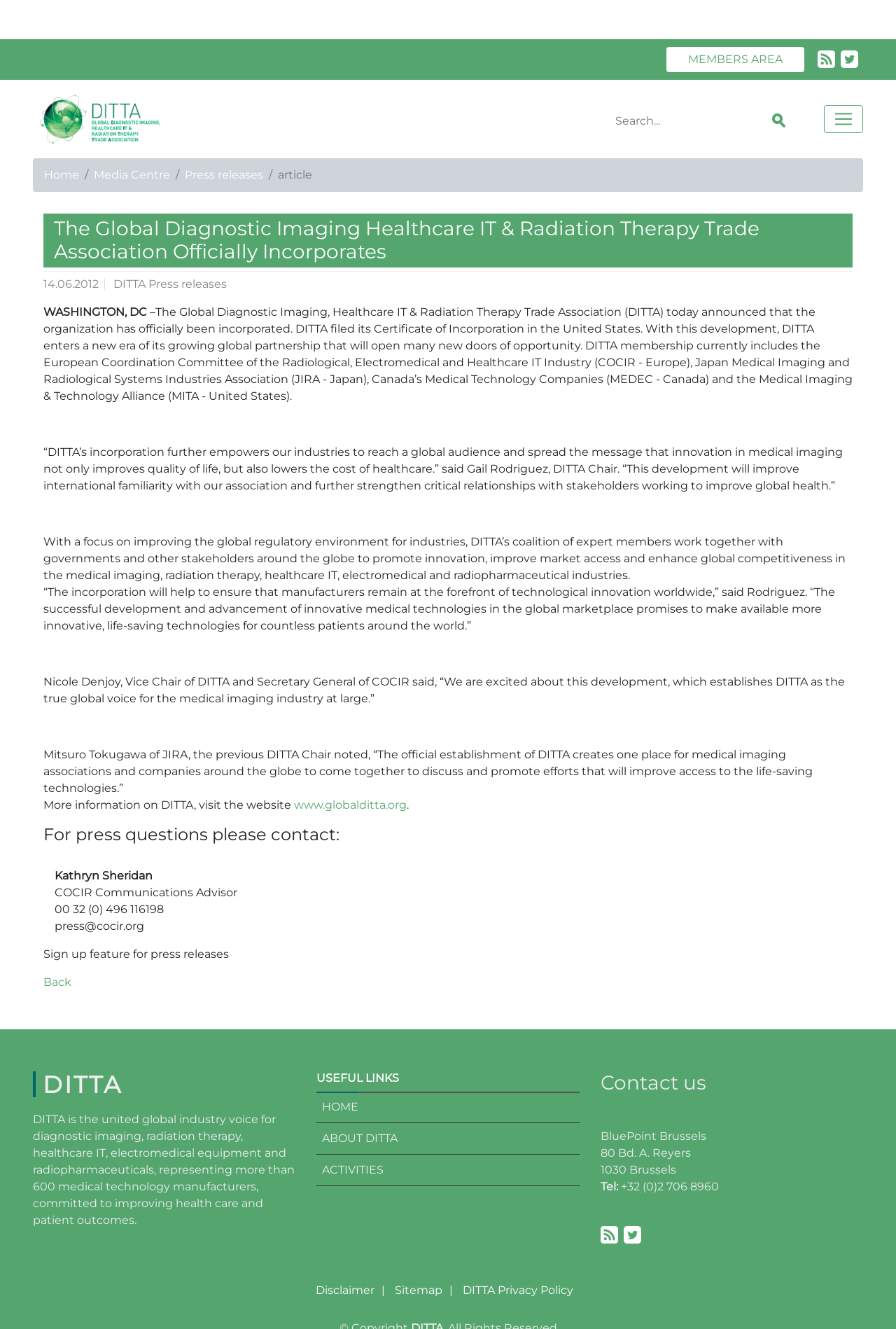Examine the image and give a thorough answer to the following question:
What is the purpose of DITTA?

The purpose of DITTA can be inferred from the static text element that describes DITTA as 'the united global industry voice for diagnostic imaging, radiation therapy, healthcare IT, electromedical equipment and radiopharmaceuticals, representing more than 600 medical technology manufacturers, committed to improving health care and patient outcomes'.